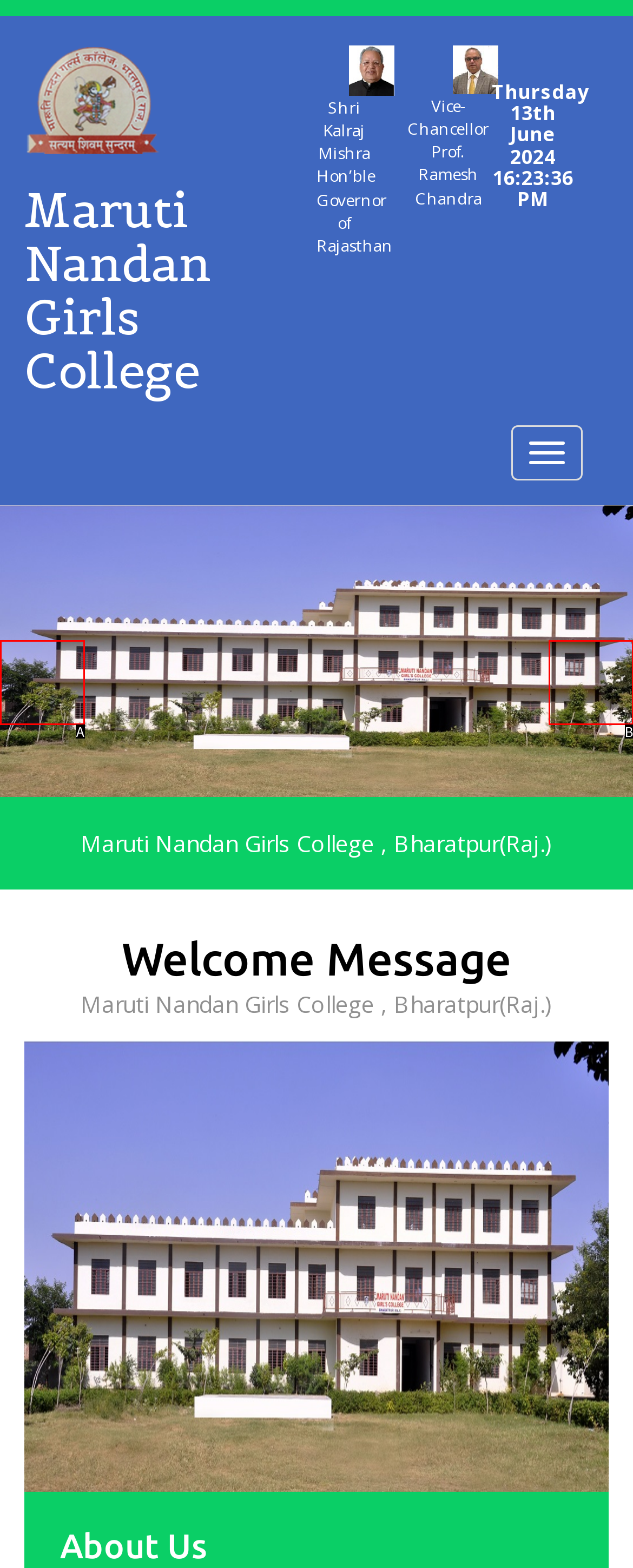Based on the element description: Next, choose the best matching option. Provide the letter of the option directly.

B